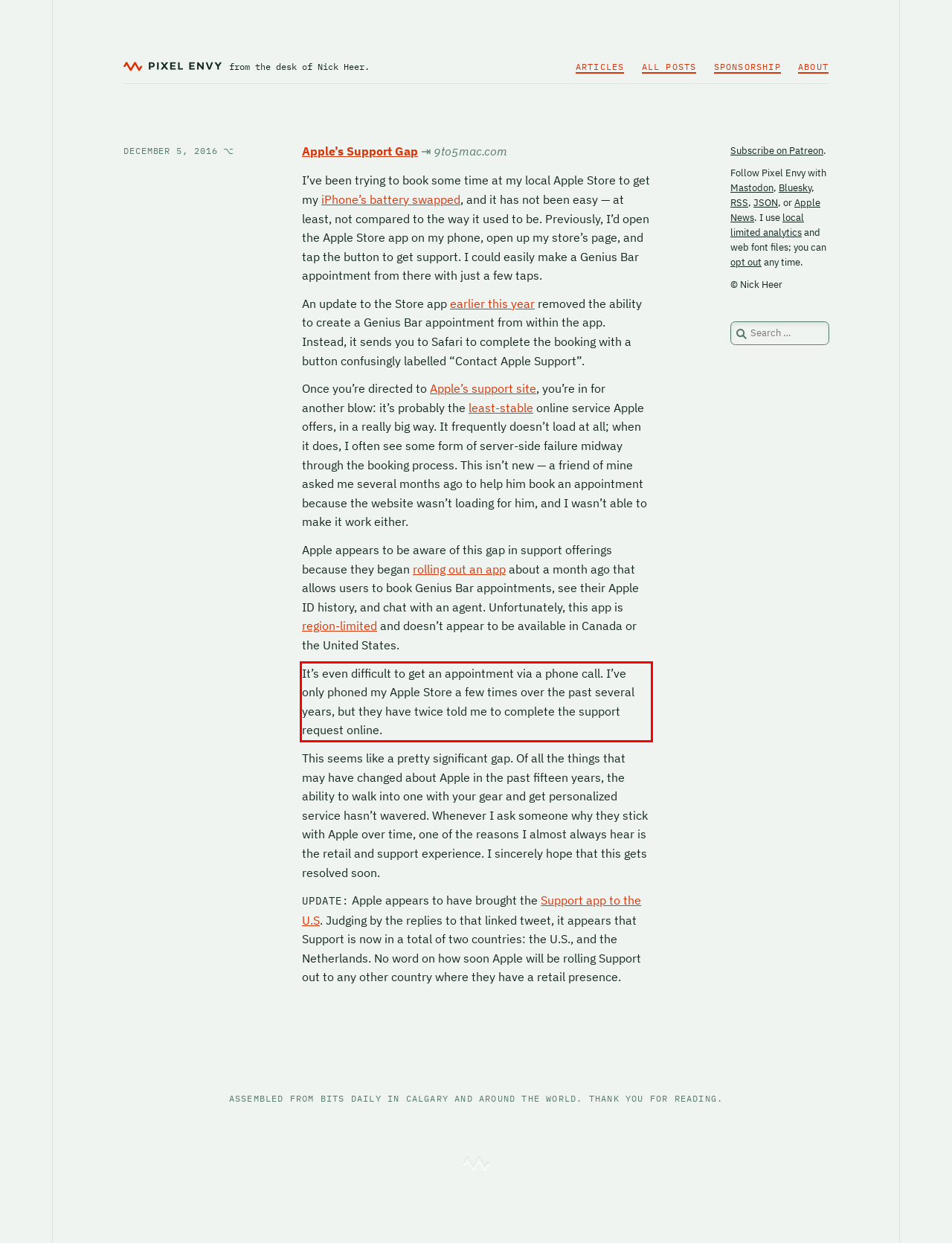Please extract the text content within the red bounding box on the webpage screenshot using OCR.

It’s even difficult to get an appointment via a phone call. I’ve only phoned my Apple Store a few times over the past several years, but they have twice told me to complete the support request online.